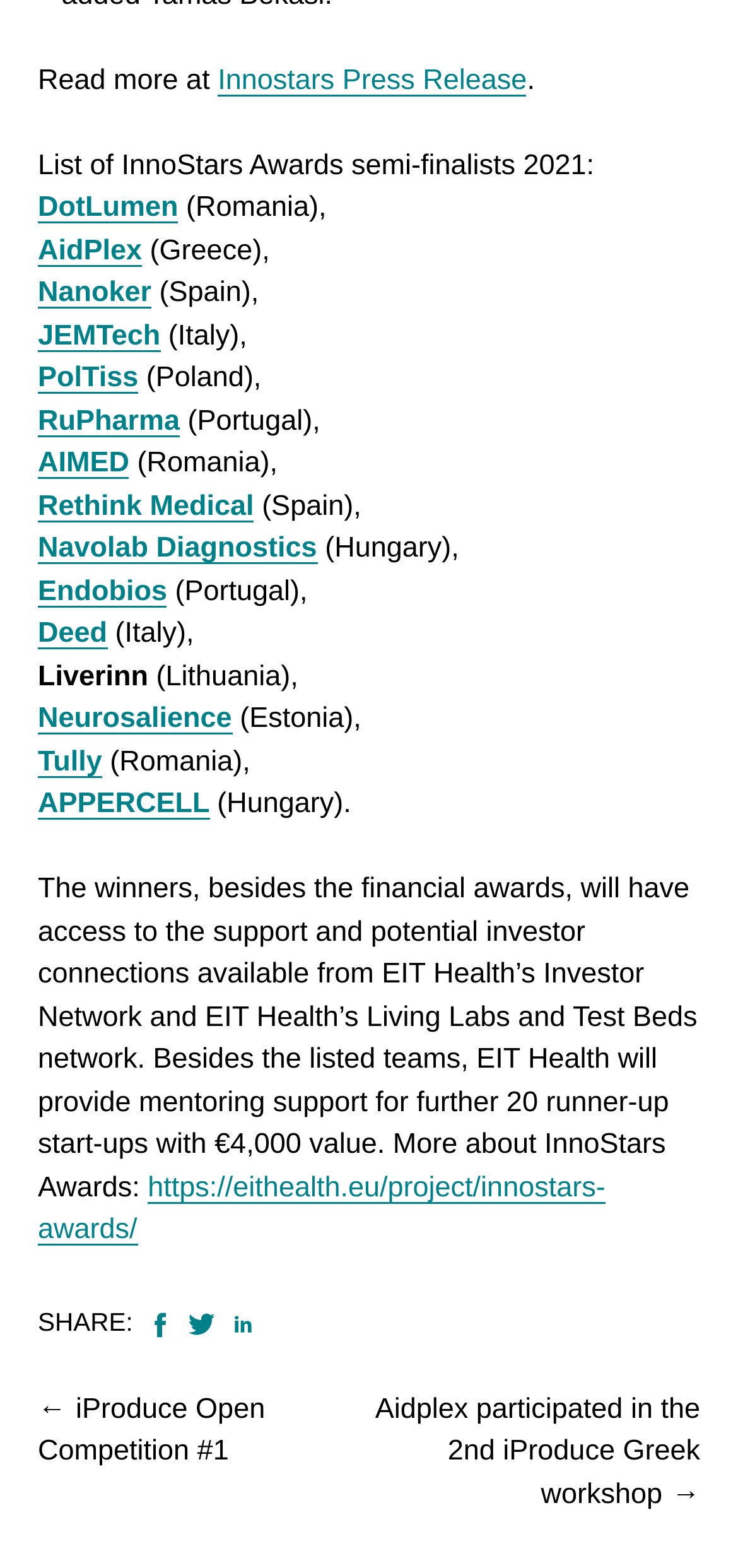Please find the bounding box coordinates (top-left x, top-left y, bottom-right x, bottom-right y) in the screenshot for the UI element described as follows: Innostars Press Release

[0.295, 0.041, 0.714, 0.062]